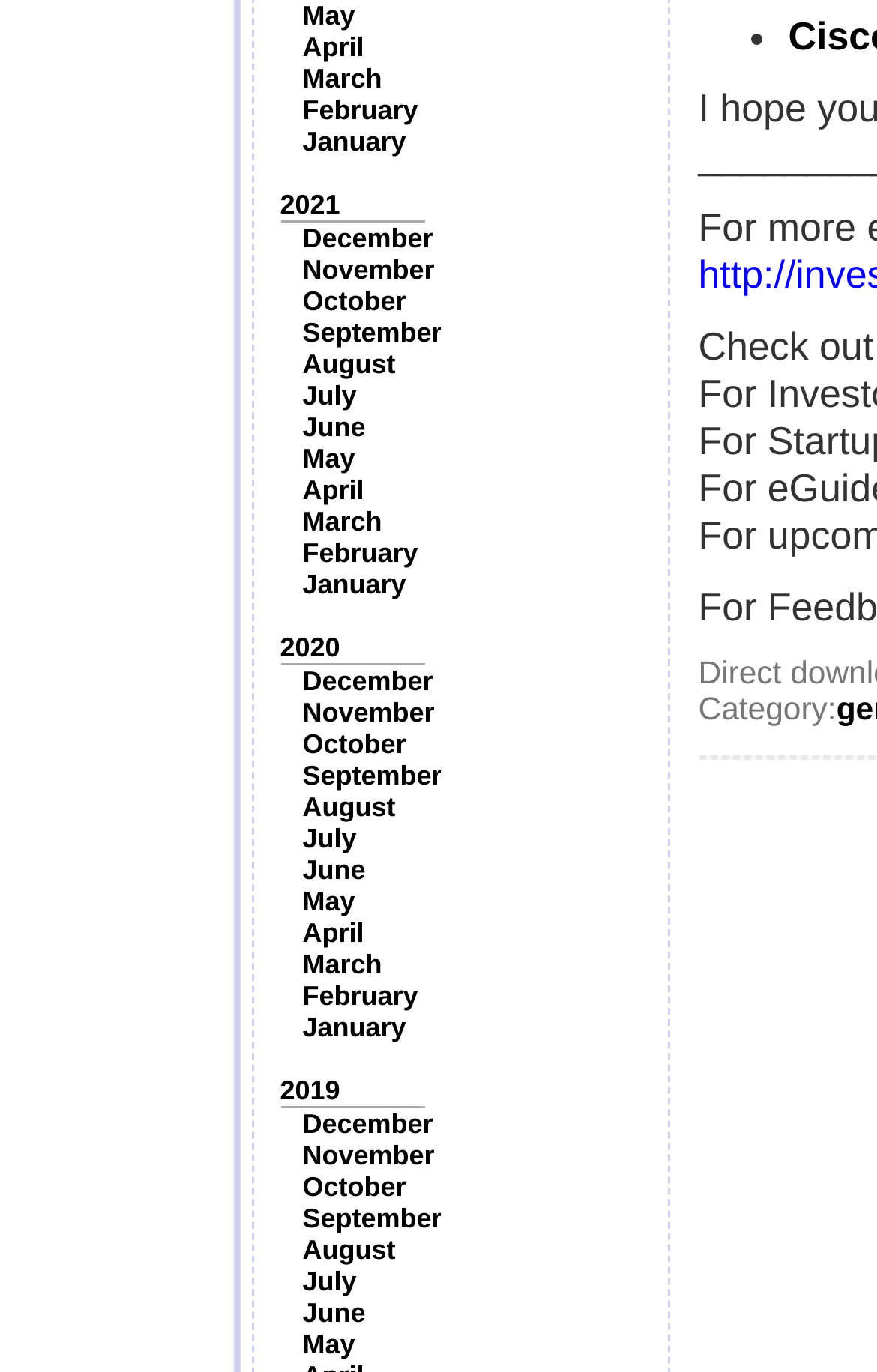Please provide a one-word or short phrase answer to the question:
What is the latest month listed in 2020?

December